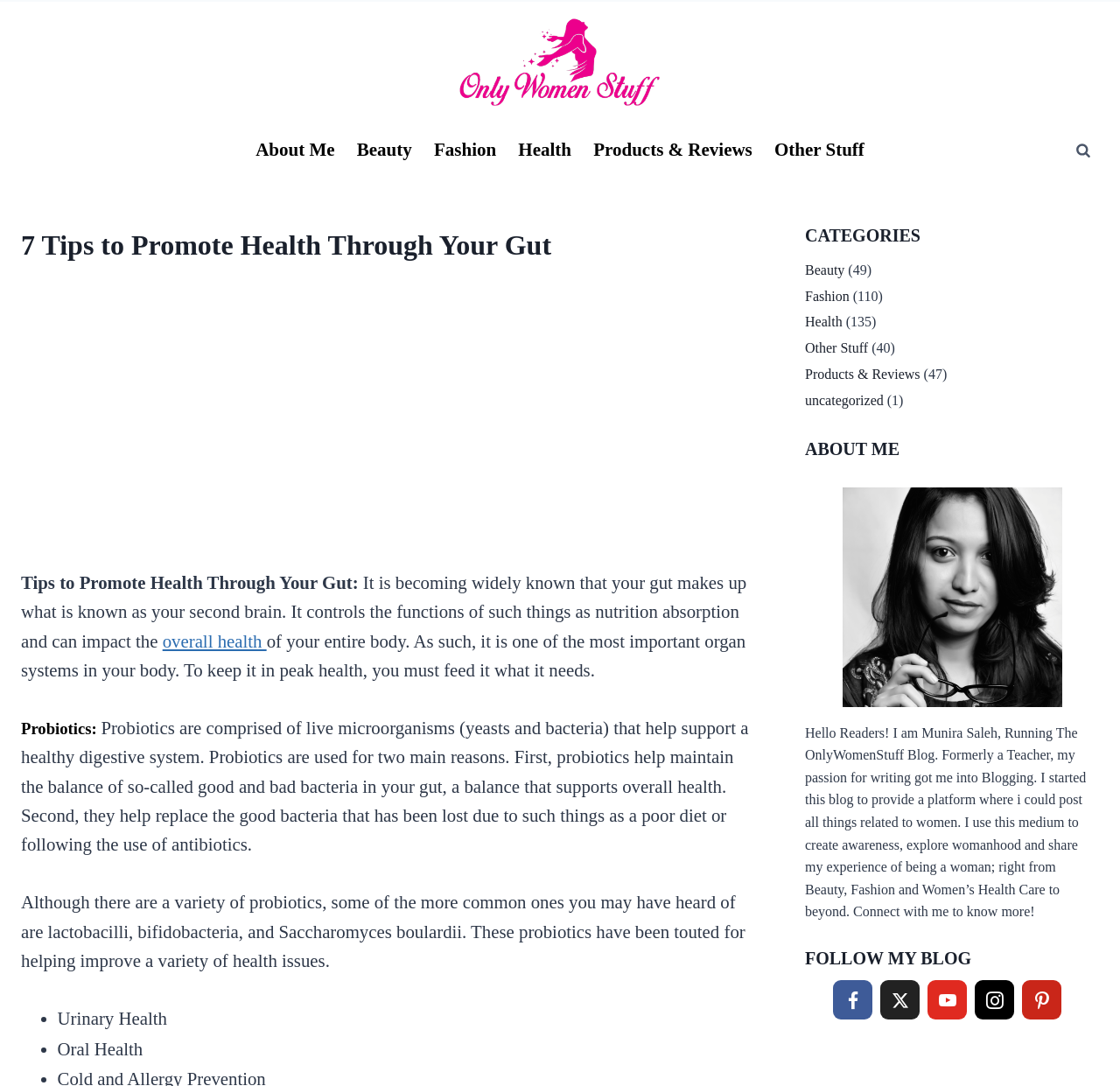Identify the bounding box coordinates of the region that needs to be clicked to carry out this instruction: "view the 'Health' category". Provide these coordinates as four float numbers ranging from 0 to 1, i.e., [left, top, right, bottom].

[0.453, 0.115, 0.52, 0.162]